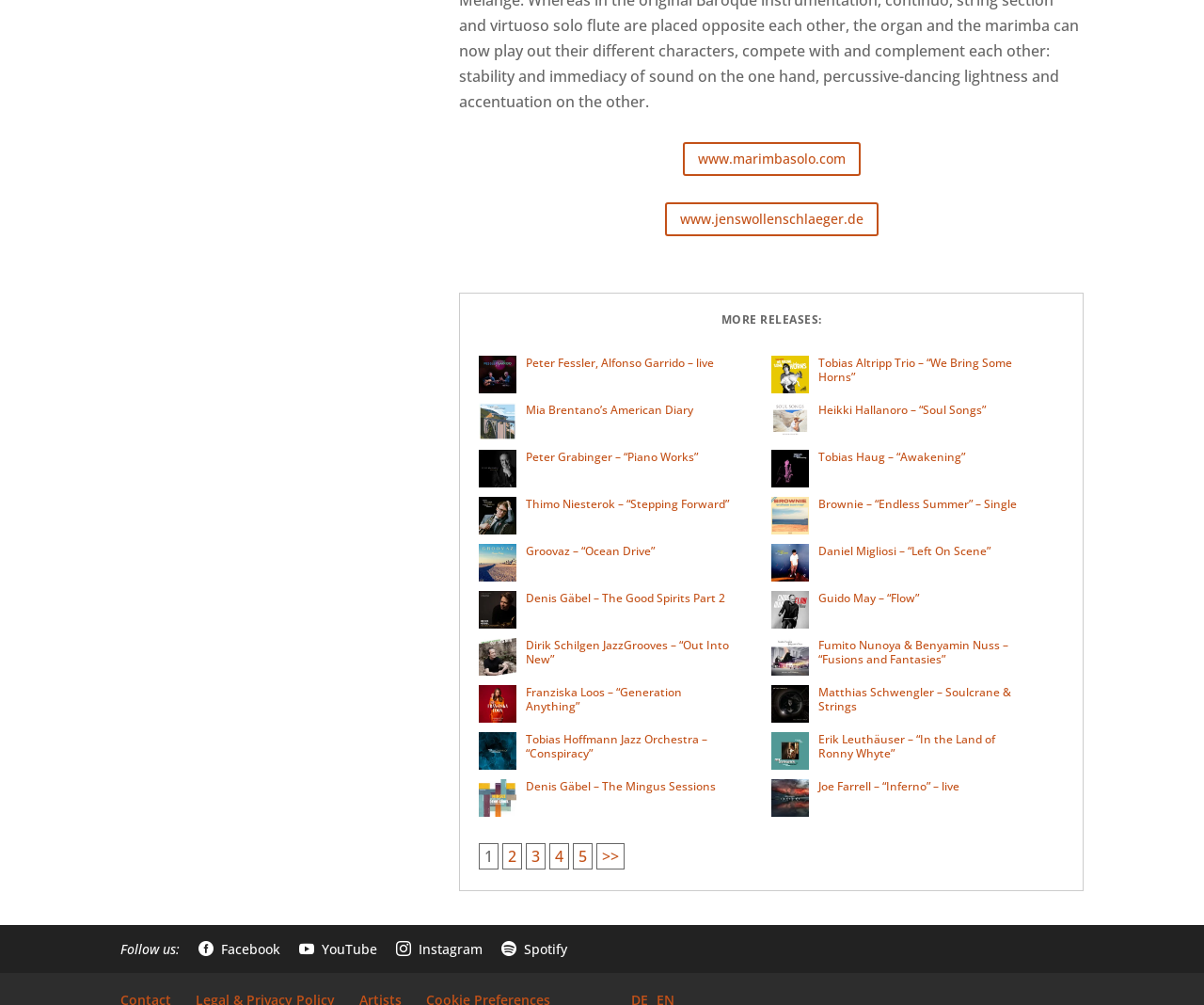Identify the bounding box coordinates of the section to be clicked to complete the task described by the following instruction: "visit the 'Peter Fessler, Alfonso Garrido - live' release page". The coordinates should be four float numbers between 0 and 1, formatted as [left, top, right, bottom].

[0.398, 0.354, 0.437, 0.401]